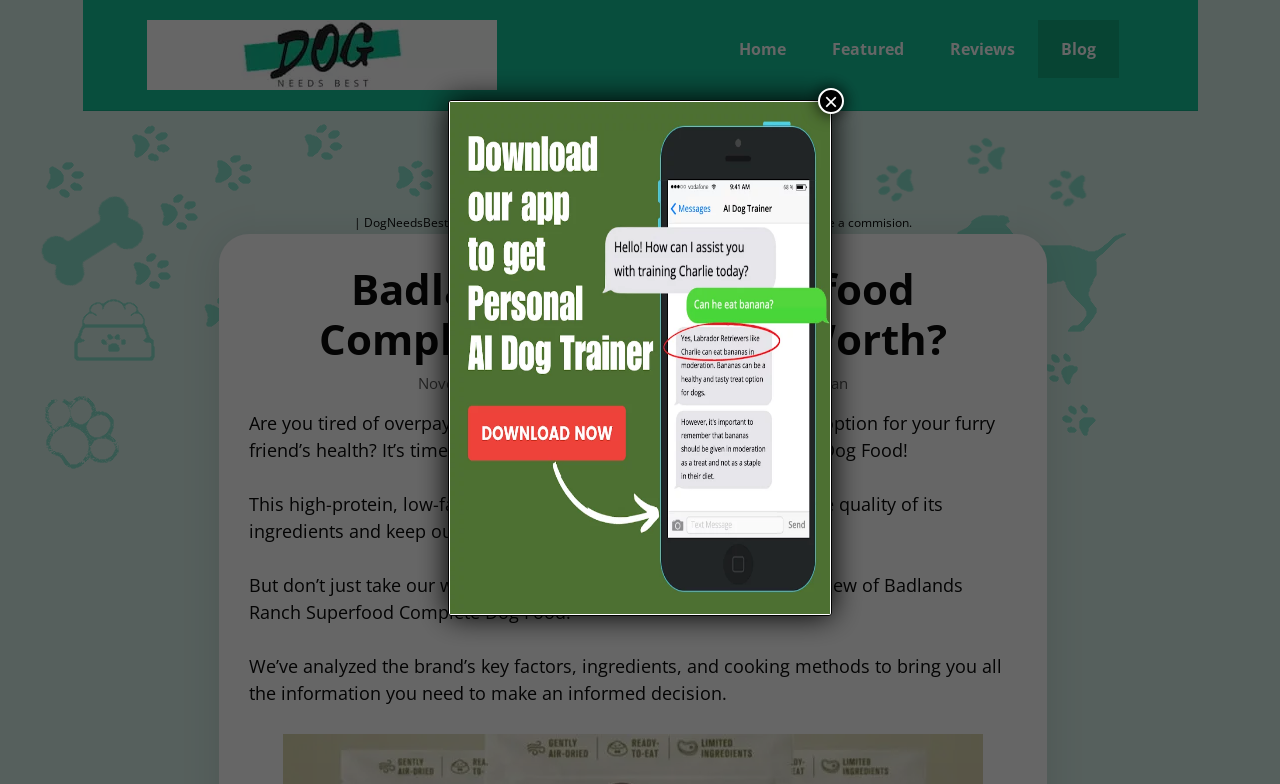Create a detailed narrative of the webpage’s visual and textual elements.

The webpage is a review of Badlands Ranch Superfood Complete Dog Food. At the top left, there is a logo of "DogNeedsBest" with a link to the website's homepage. Next to it, there are four navigation links: "Home", "Featured", "Reviews", and "Blog", which are aligned horizontally.

Below the navigation links, there is a disclaimer stating that "DogNeedsBest is reader supported" and that they may receive a commission when you buy through their links.

The main content of the webpage is a review of the dog food, which starts with a heading "Badlands Ranch Superfood Complete Review: Is It Worth?" followed by the date "November 7, 2022" and the author's name "Dr. Tiffany Morefield, DVM, Veterinarian".

The review consists of four paragraphs of text, which describe the benefits of the dog food, its ingredients, and the cooking methods used. The text is positioned in the middle of the page, with a relatively large font size.

On the right side of the page, there is a rectangular advertisement with a link to "Train My Dog App" and an image related to the app. The advertisement is positioned vertically, taking up about half of the page's height.

At the top right corner, there is a small "Close" button with an "×" symbol inside.